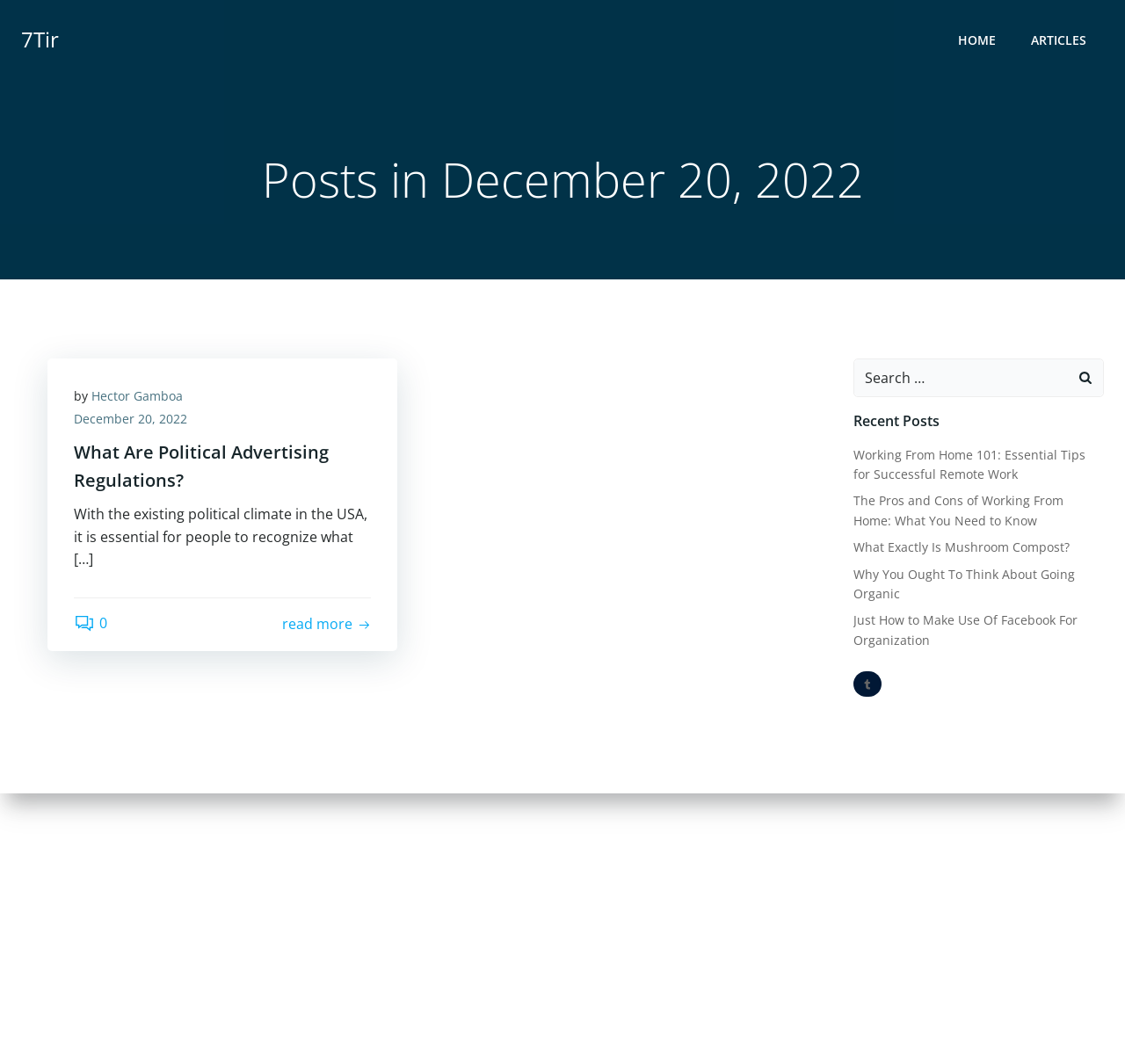Locate the headline of the webpage and generate its content.

Posts in December 20, 2022